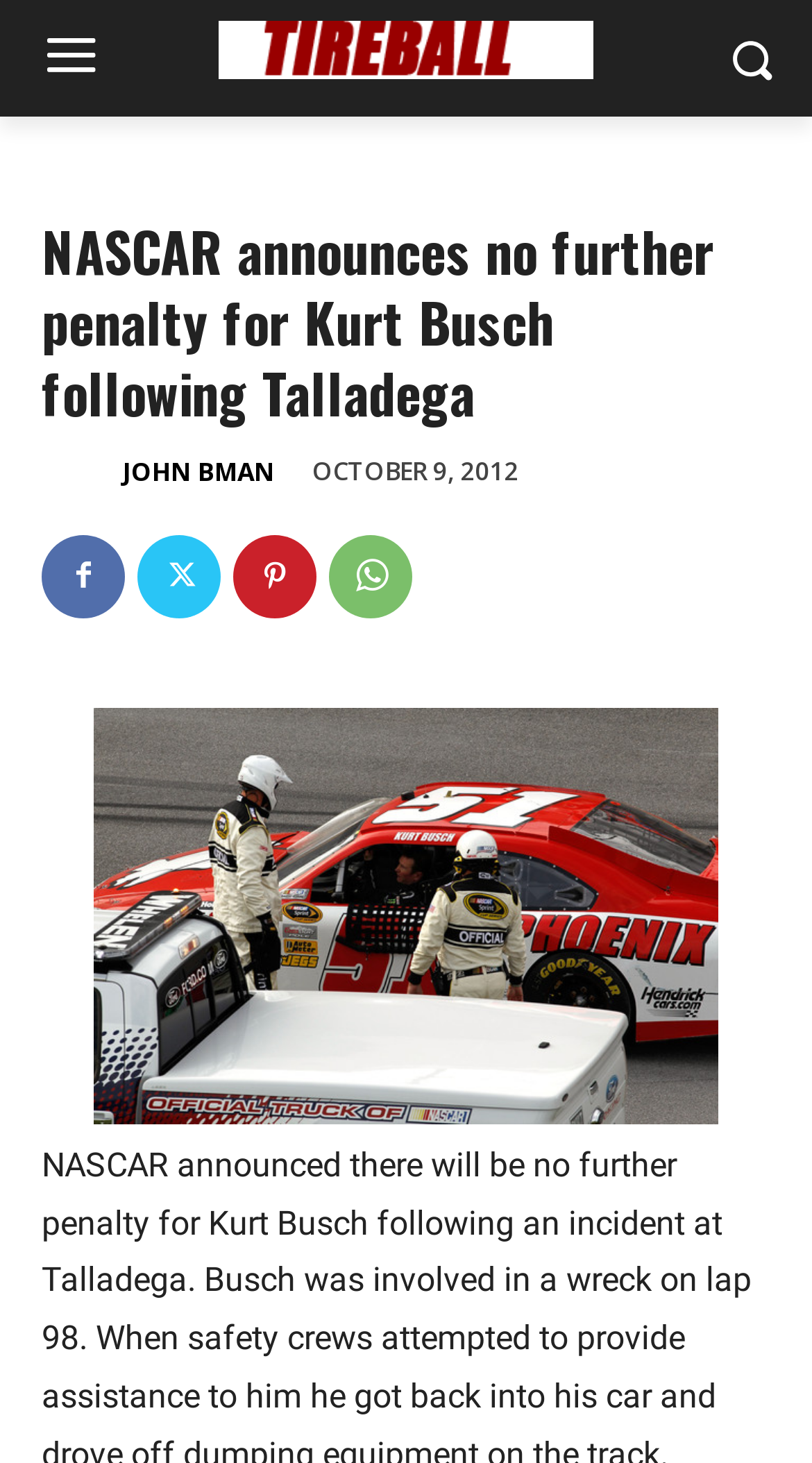How many social media links are there?
Based on the image content, provide your answer in one word or a short phrase.

4